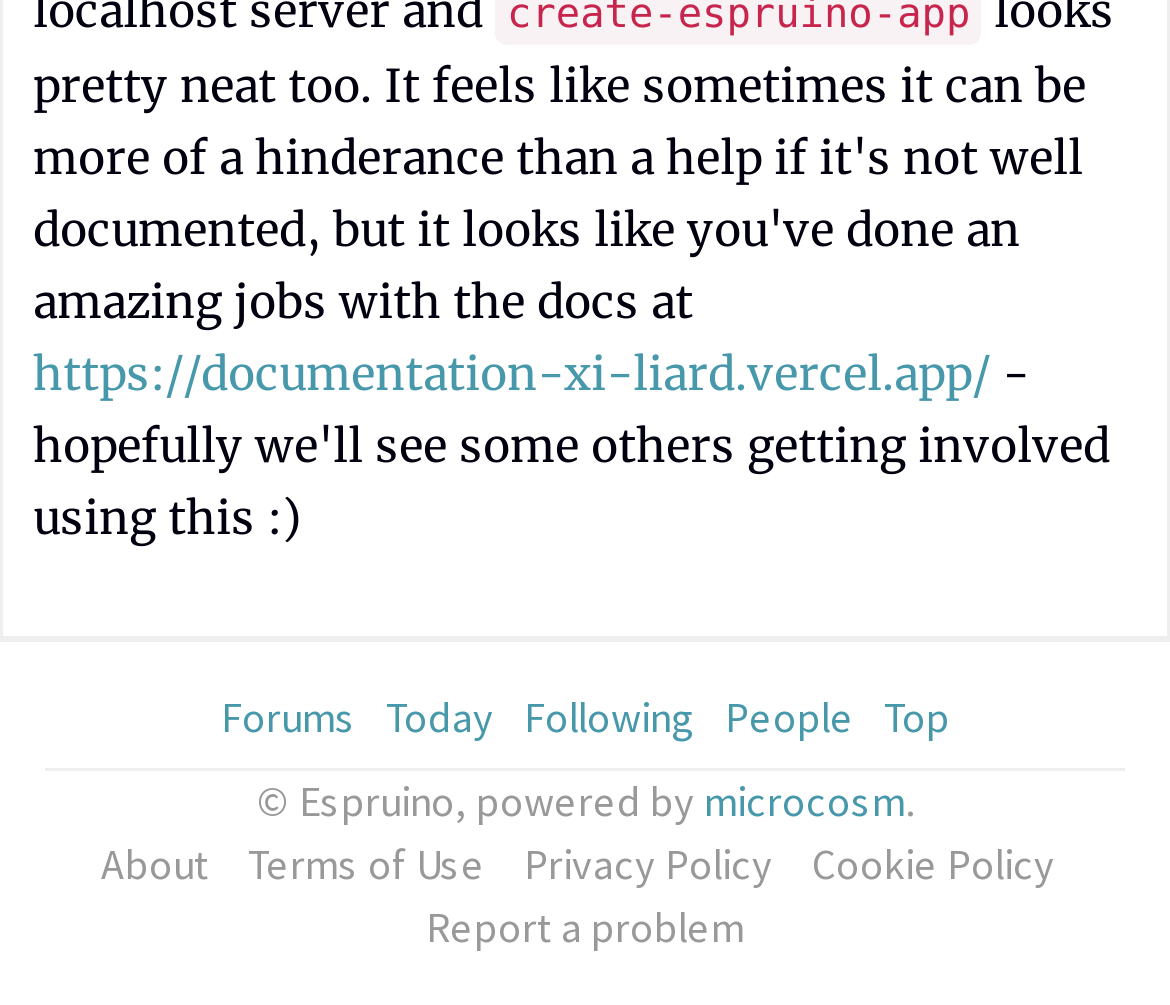How many links are in the footer section?
Look at the image and respond with a one-word or short phrase answer.

6